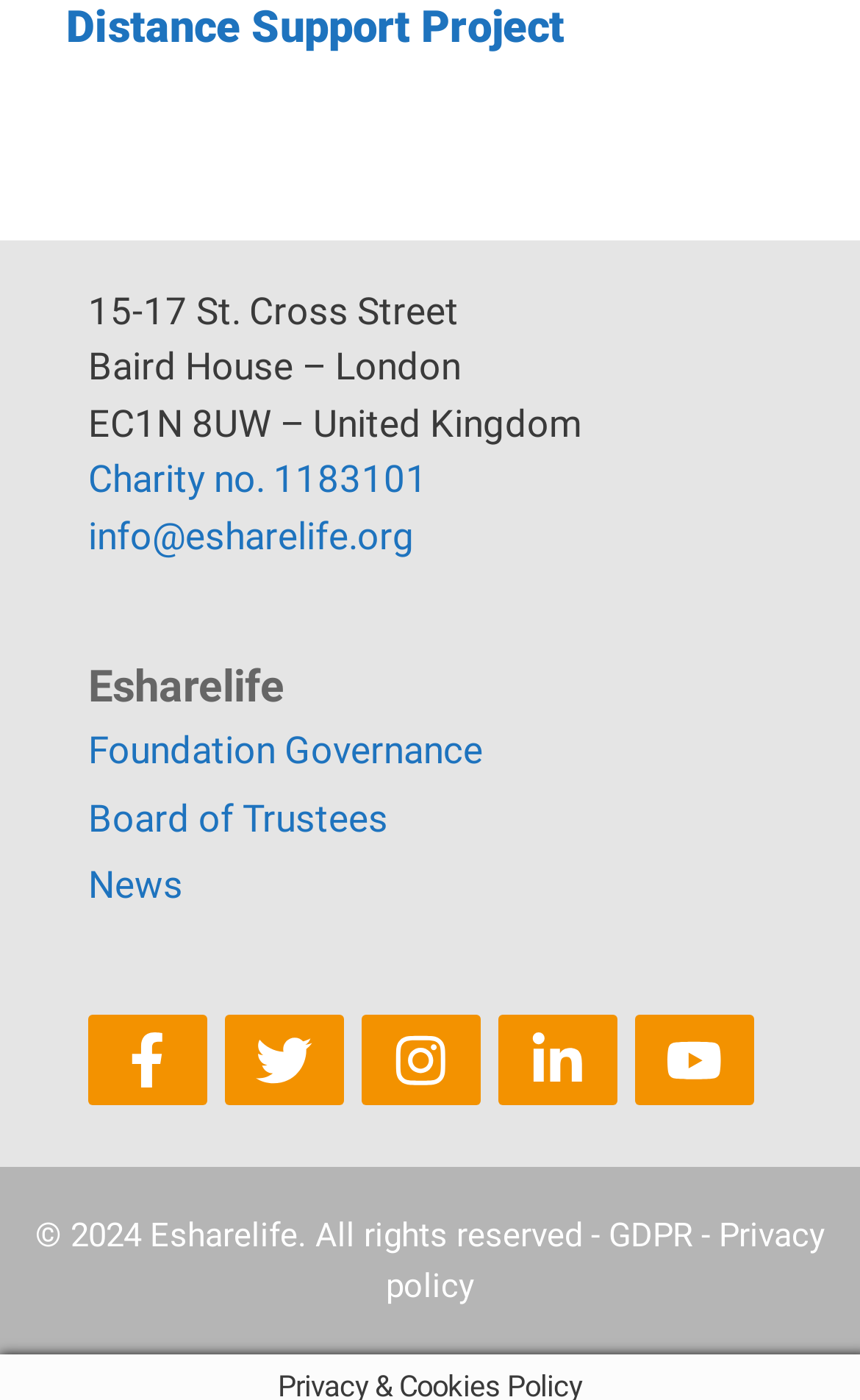Answer the following query with a single word or phrase:
What is the address of Esharelife?

15-17 St. Cross Street